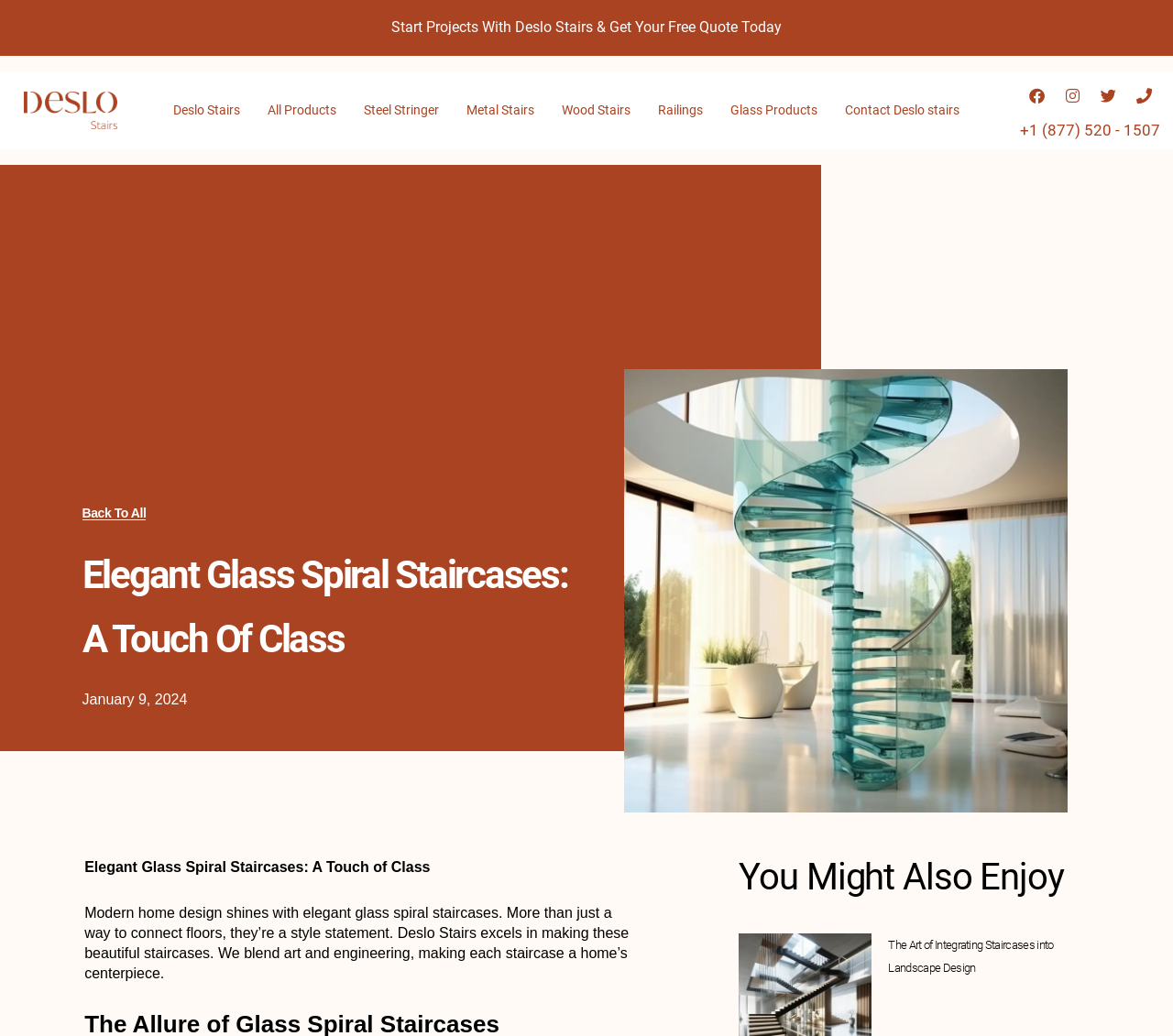Provide the bounding box coordinates of the area you need to click to execute the following instruction: "Contact Deslo Stairs".

[0.708, 0.086, 0.829, 0.127]